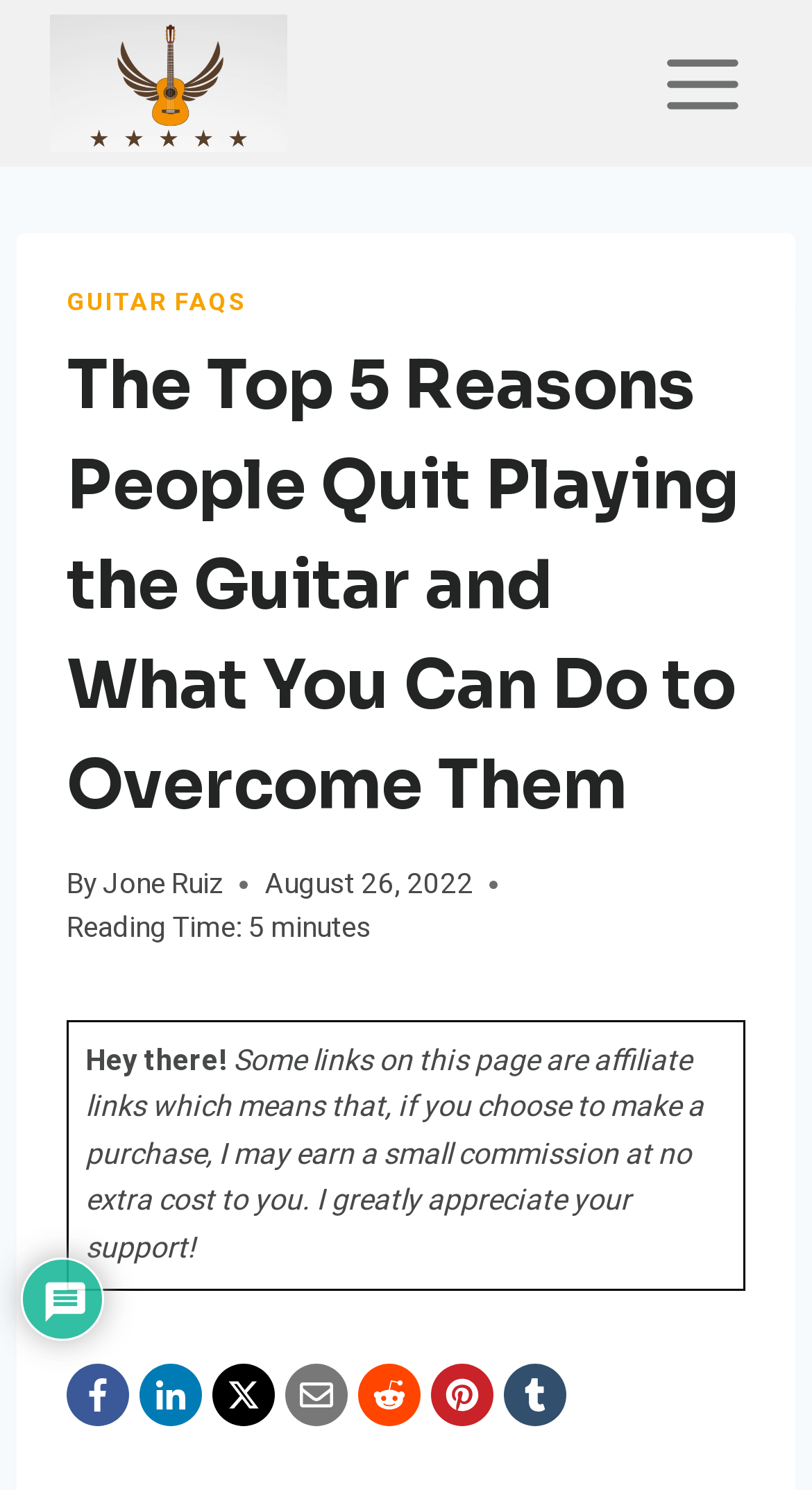What is the author's name?
Give a single word or phrase as your answer by examining the image.

Jone Ruiz